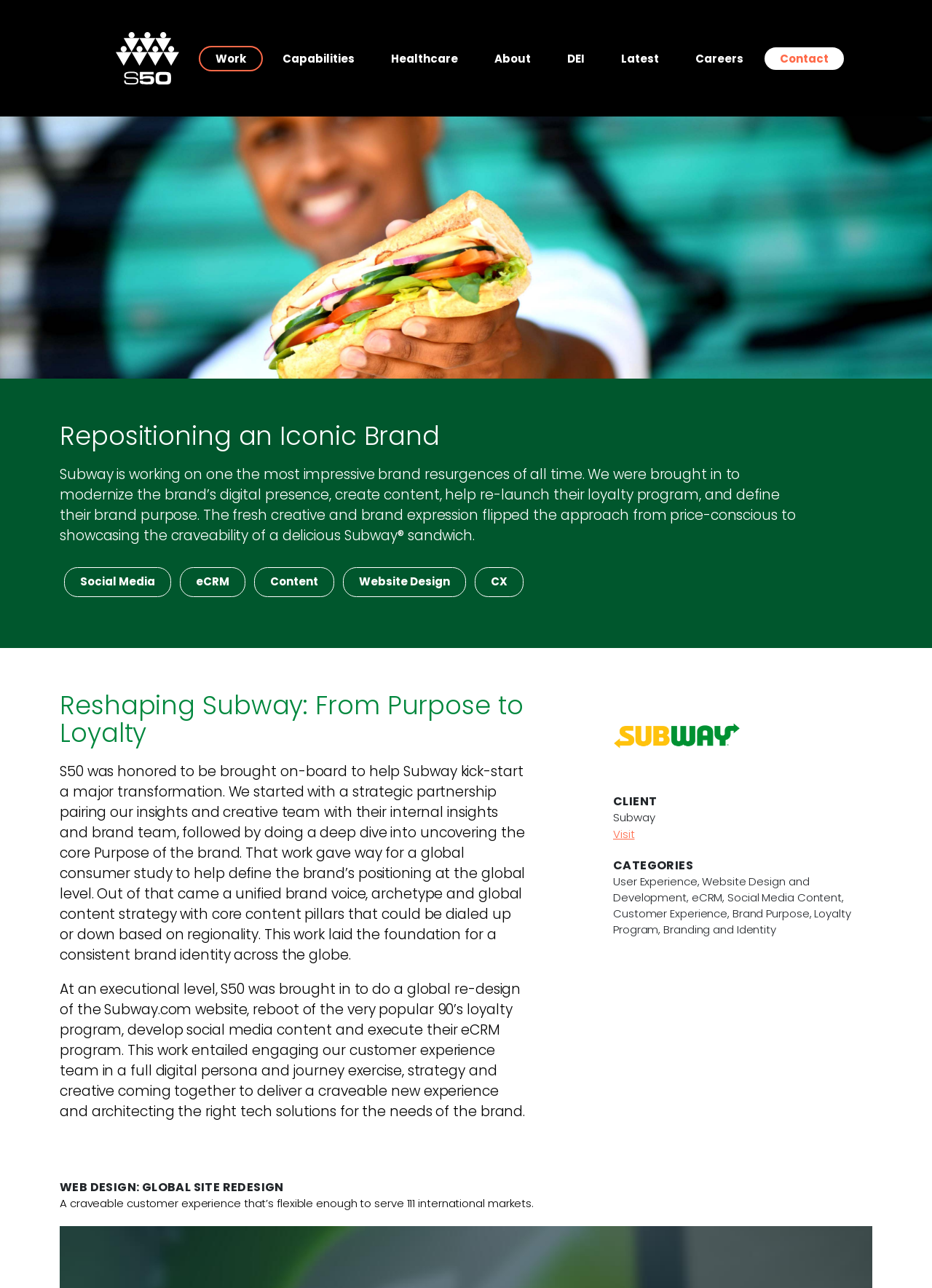Give a detailed account of the webpage.

The webpage is about Scrum50 Agency's work with Subway, a well-known fast-food brand. At the top, there is a navigation menu with links to different sections of the agency's website, including "Work", "Capabilities", "Healthcare", "About", "DEI", "Latest", "Careers", and "Contact". 

Below the navigation menu, there is a large image that spans the entire width of the page. 

The main content of the page is divided into two sections. The left section has a heading "Repositioning an Iconic Brand" and describes the agency's work with Subway, including modernizing the brand's digital presence, creating content, and re-launching their loyalty program. This section also includes a detailed description of the agency's approach, which involved a strategic partnership, a global consumer study, and the development of a unified brand voice and global content strategy.

The right section has a heading "Reshaping Subway: From Purpose to Loyalty" and provides more information about the agency's work with Subway, including a global re-design of the Subway.com website, a reboot of the loyalty program, and the development of social media content and eCRM program. This section also includes a description of the agency's customer experience team's work on digital personas and journey exercises.

Below these two sections, there is an image of the Subway logo, followed by a section with the client's information, including the client's name, "Subway", and categories of work, such as "User Experience", "Website Design and Development", and "Branding and Identity". 

At the bottom of the page, there is a section with a heading "WEB DESIGN: GLOBAL SITE REDESIGN" and a description of the agency's work on the global site redesign, which aimed to create a craveable customer experience that can serve 111 international markets.